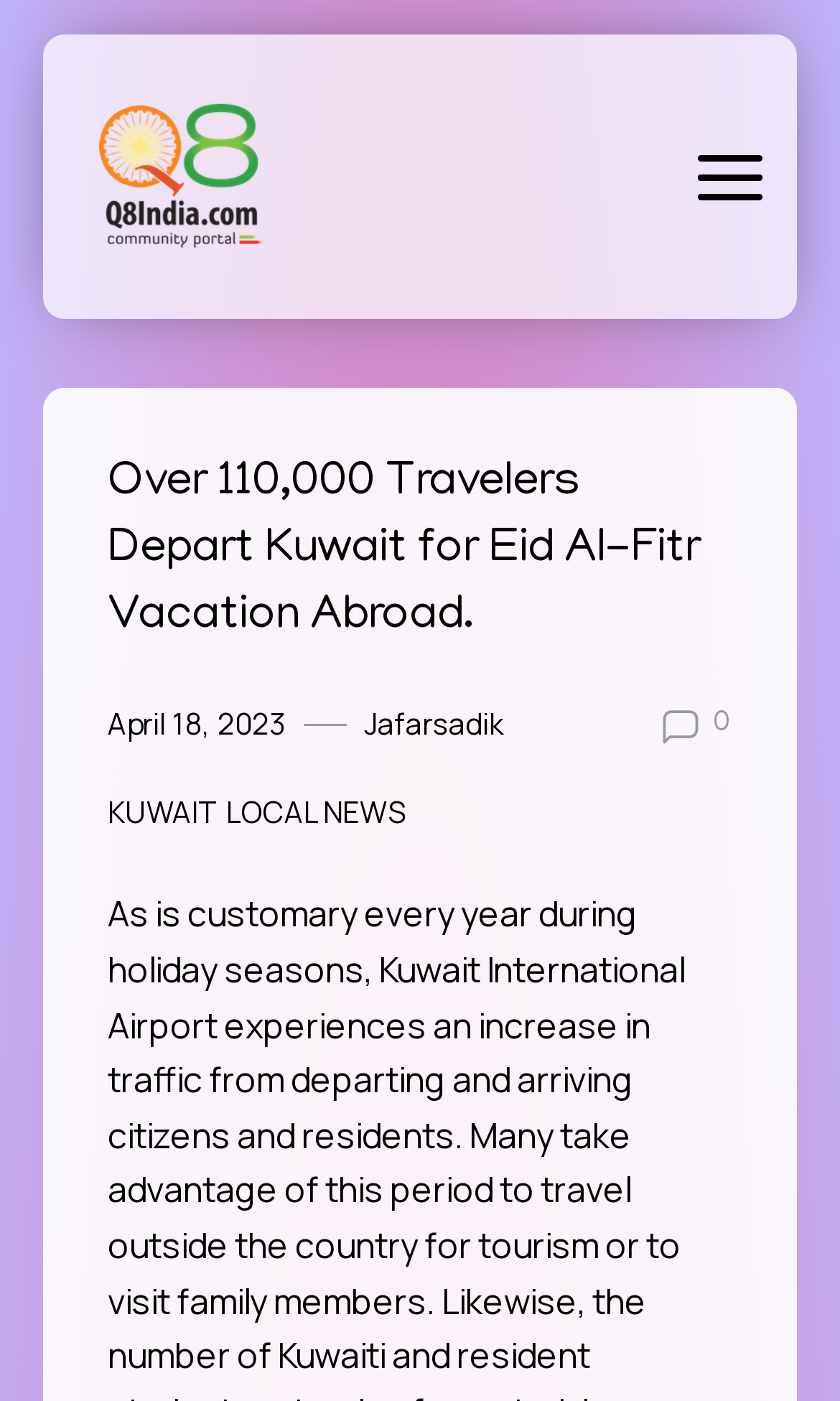Please extract and provide the main headline of the webpage.

Over 110,000 Travelers Depart Kuwait for Eid Al-Fitr Vacation Abroad.